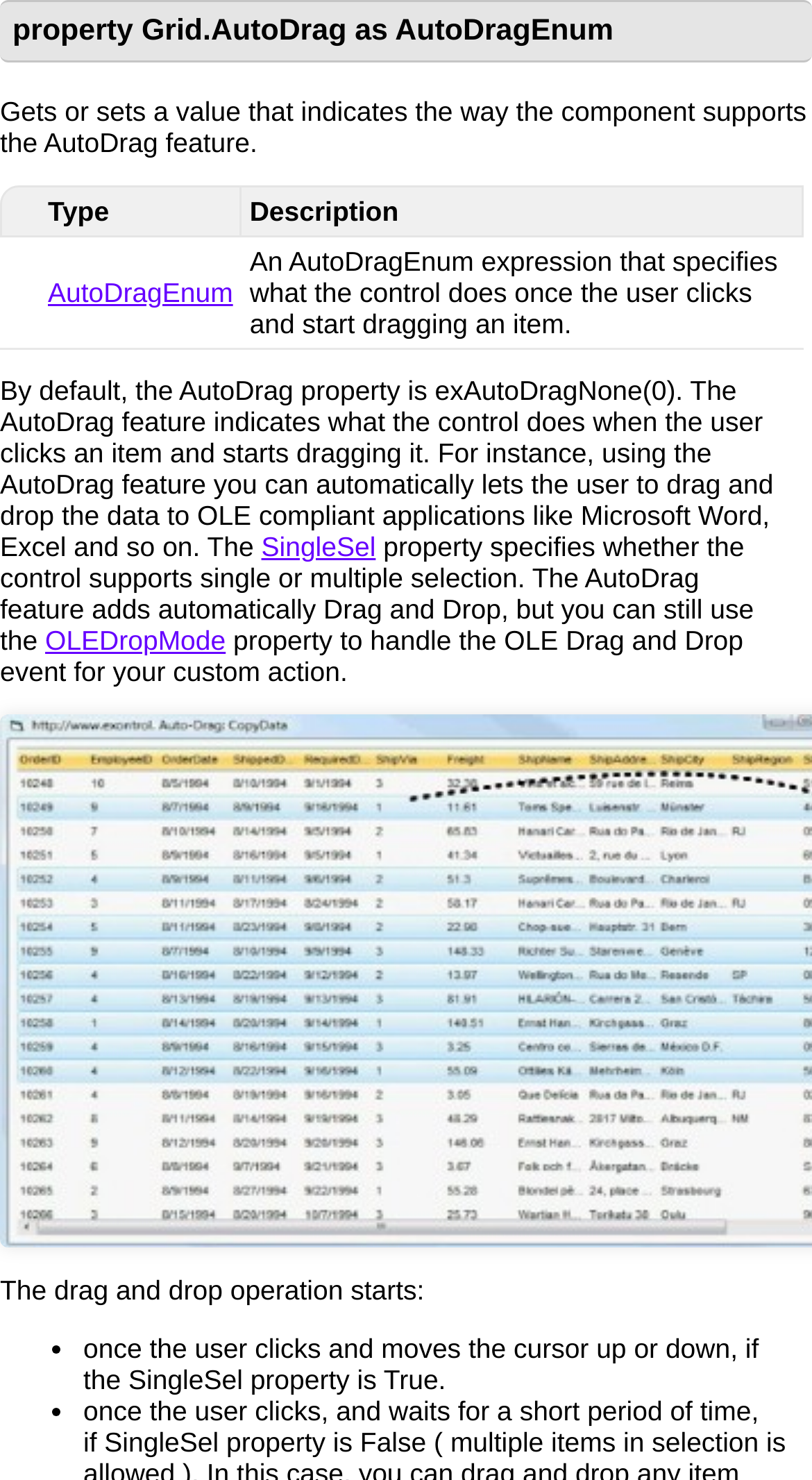Please study the image and answer the question comprehensively:
What is the purpose of AutoDrag feature?

The AutoDrag feature is used to specify what the control does when the user clicks an item and starts dragging it, as explained in the first paragraph of the webpage. It can be used to automatically let the user drag and drop data to OLE compliant applications like Microsoft Word, Excel, and so on.